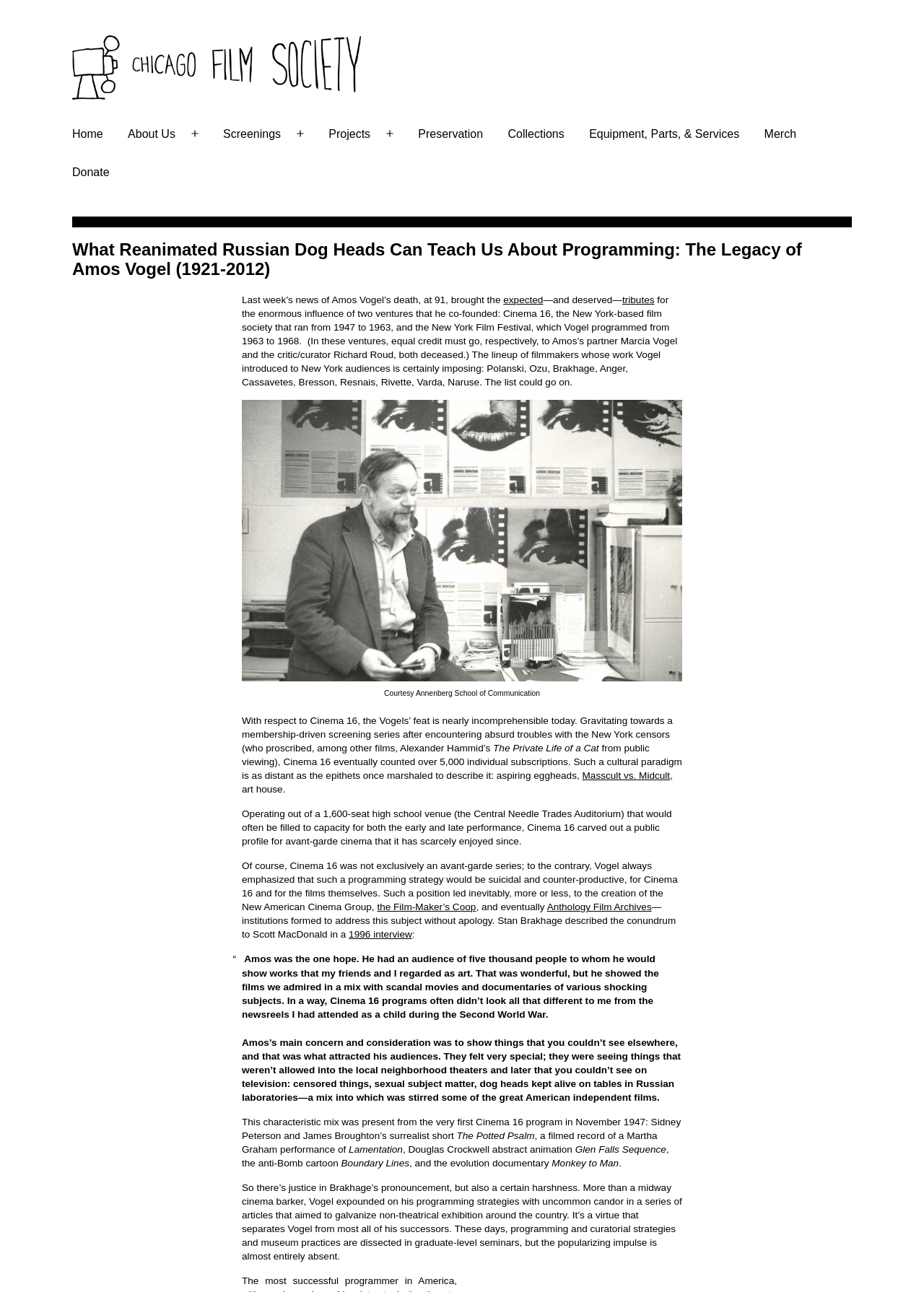What is the name of the filmmaker mentioned in the article?
Could you answer the question in a detailed manner, providing as much information as possible?

I found the answer by reading the article, which mentions Stan Brakhage as a filmmaker who described Amos Vogel's programming strategy in a 1996 interview.